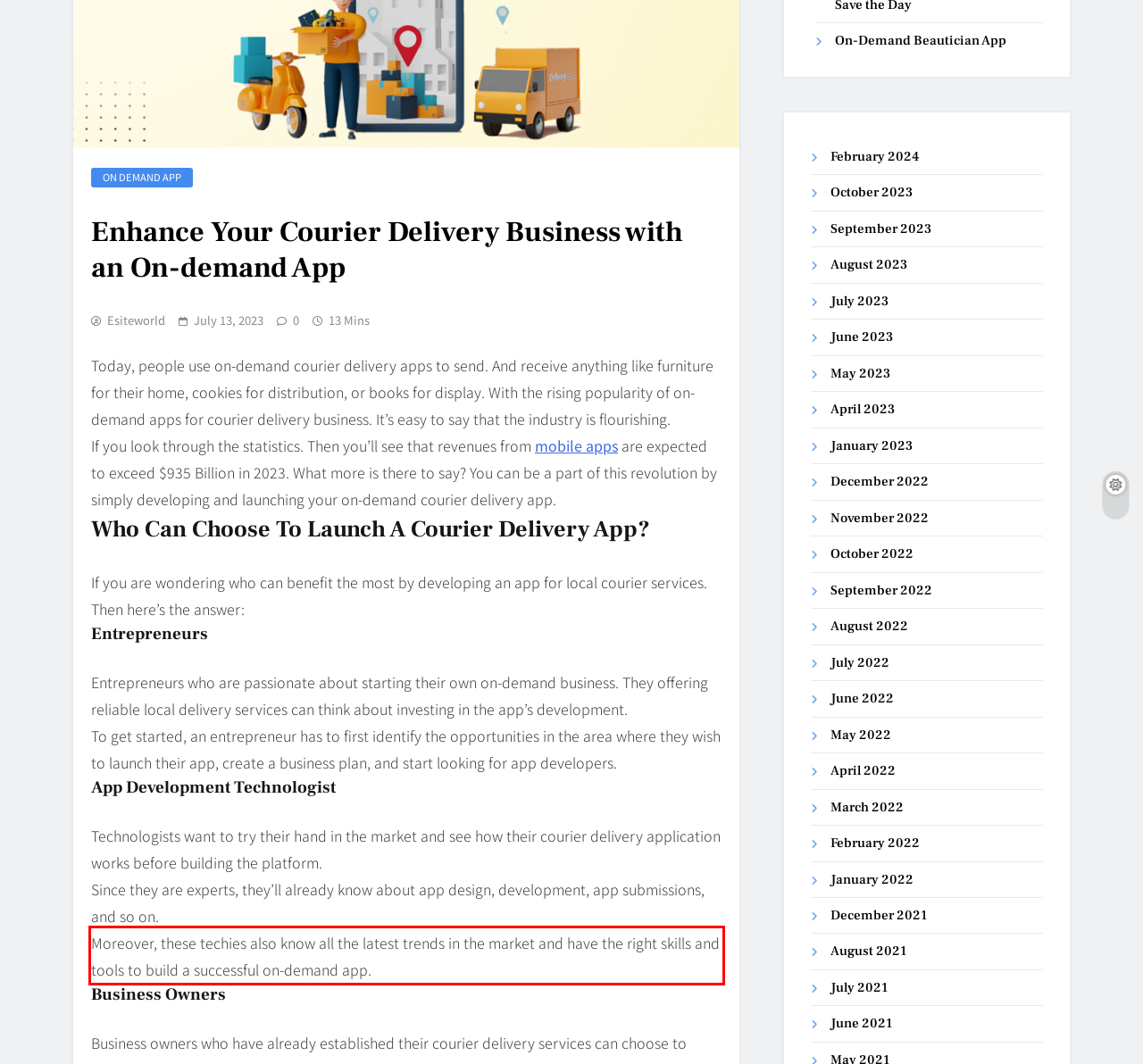Given the screenshot of the webpage, identify the red bounding box, and recognize the text content inside that red bounding box.

Moreover, these techies also know all the latest trends in the market and have the right skills and tools to build a successful on-demand app.